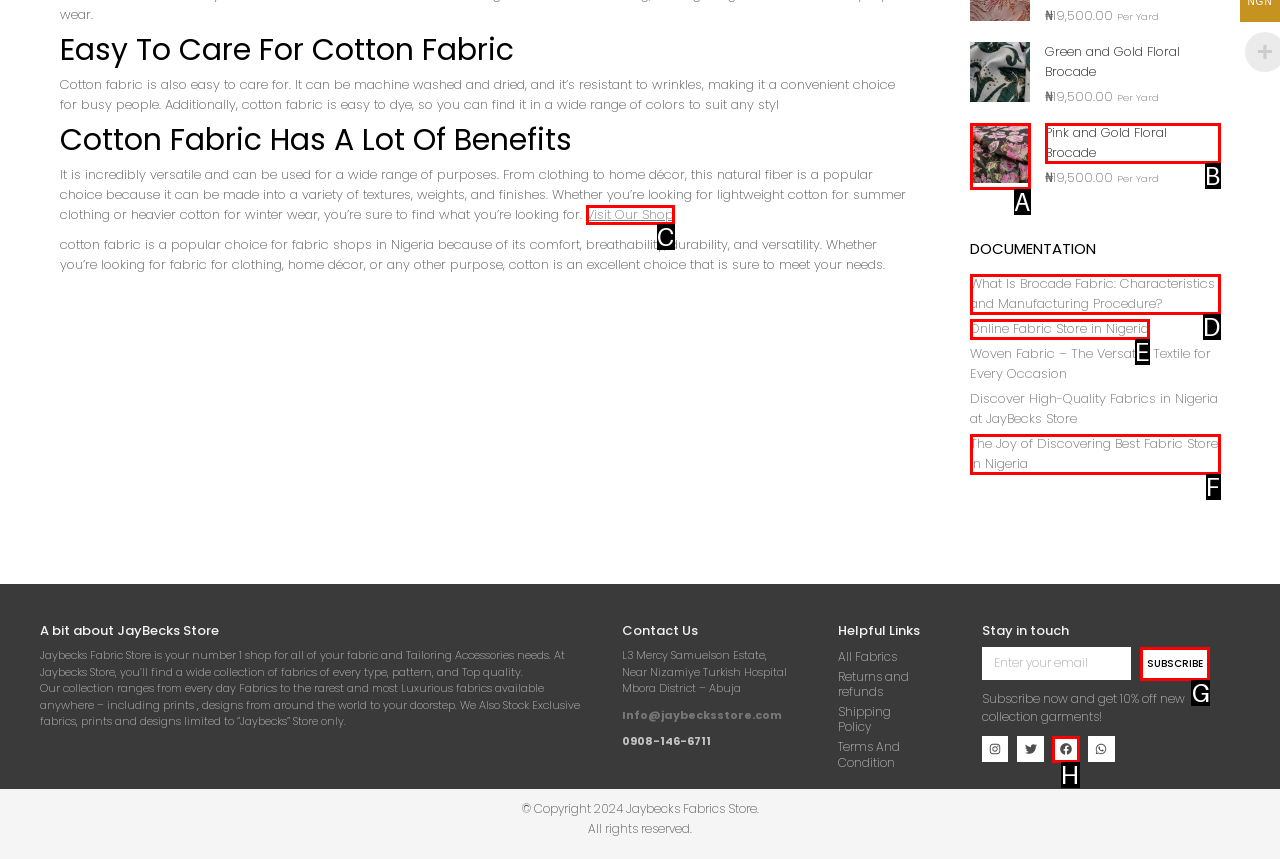Choose the option that aligns with the description: Subscribe
Respond with the letter of the chosen option directly.

G